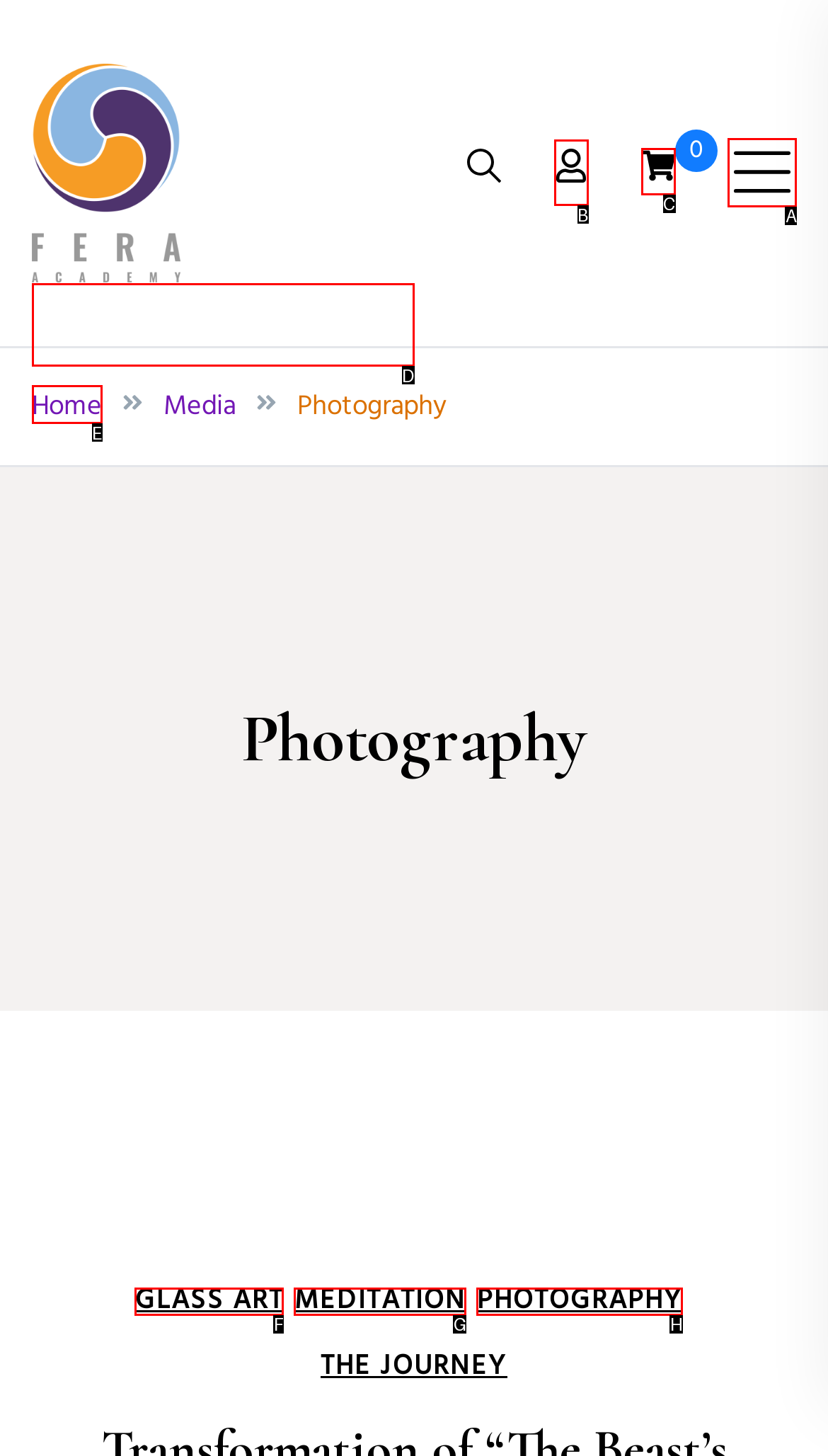Find the HTML element to click in order to complete this task: toggle mobile menu
Answer with the letter of the correct option.

A